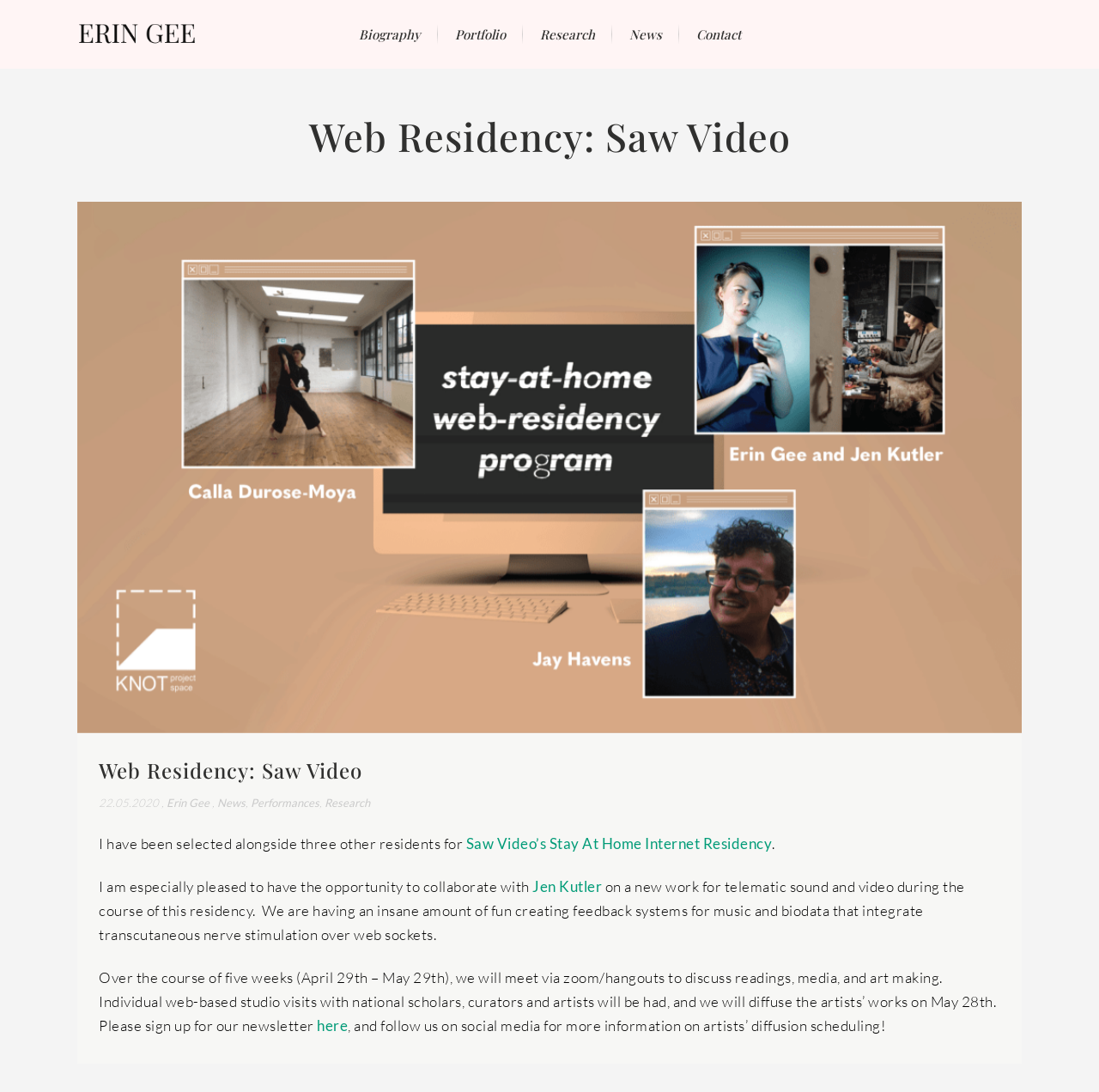Determine the bounding box coordinates of the region to click in order to accomplish the following instruction: "Read the news". Provide the coordinates as four float numbers between 0 and 1, specifically [left, top, right, bottom].

[0.557, 0.0, 0.618, 0.063]